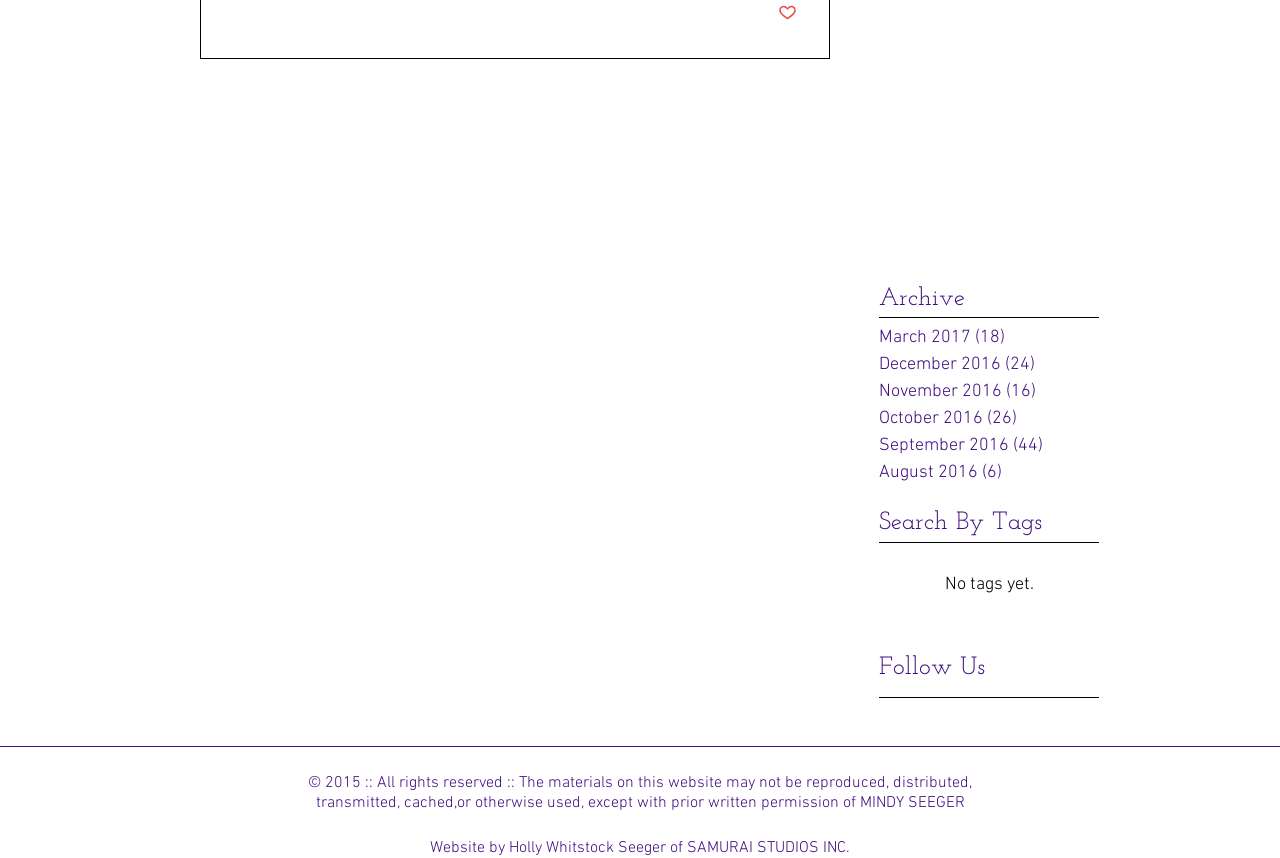Please reply with a single word or brief phrase to the question: 
How many posts were published in September 2016?

44